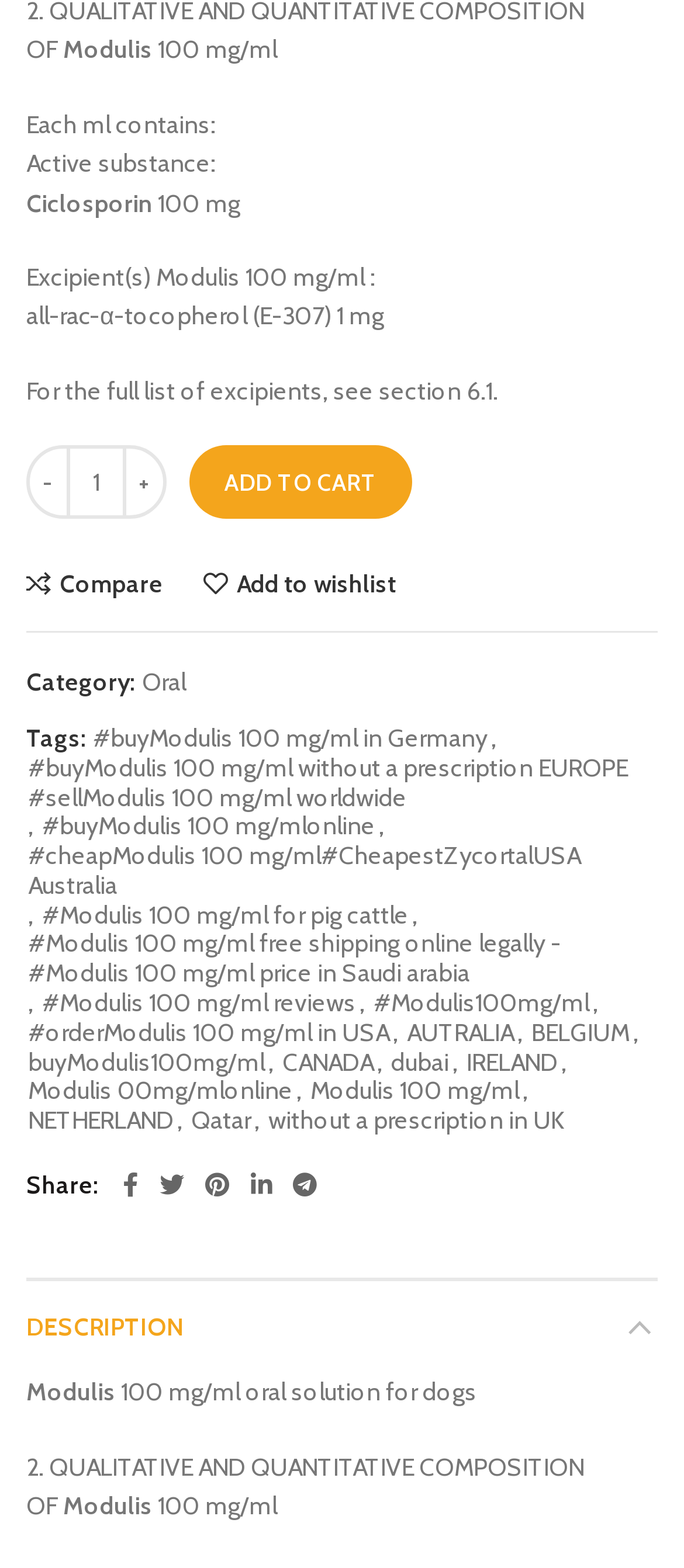Determine the bounding box coordinates of the clickable region to execute the instruction: "Click the '+' button". The coordinates should be four float numbers between 0 and 1, denoted as [left, top, right, bottom].

[0.179, 0.284, 0.244, 0.331]